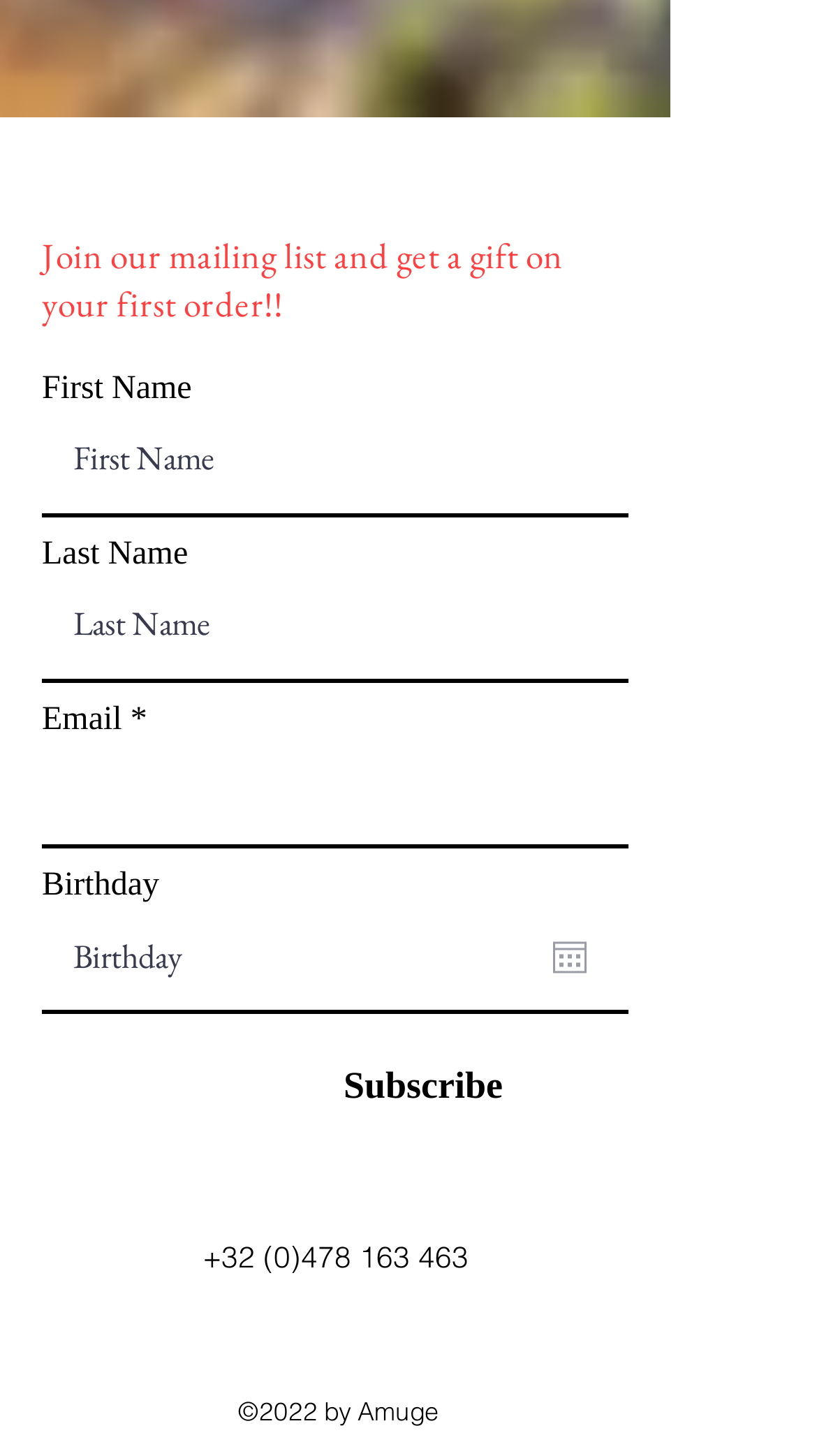What is the copyright year of the webpage?
Examine the screenshot and reply with a single word or phrase.

2022